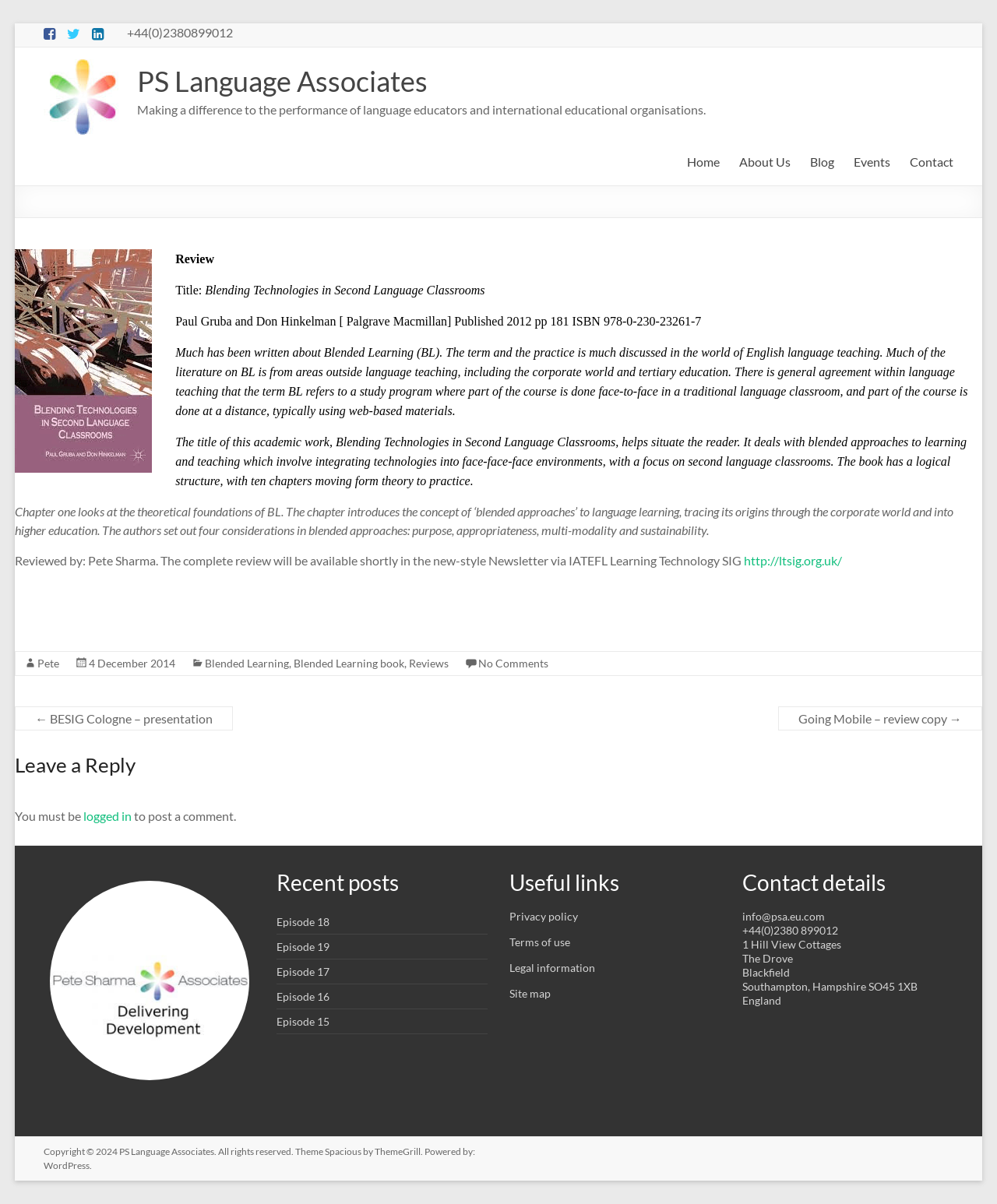Construct a comprehensive description capturing every detail on the webpage.

This webpage is a book review of "Blending Technologies in Second Language Classrooms" by Paul Gruba and Don Hinkelman, published by Palgrave Macmillan in 2012. The review is written by Pete Sharma and is available on the PS Language Associates website.

At the top of the page, there is a navigation menu with links to "Home", "About Us", "Blog", "Events", and "Contact". Below this, there is a heading with the title of the website, "PS Language Associates", and a brief description of the organization's mission.

The main content of the page is the book review, which is divided into several sections. The first section provides an introduction to the book and its authors. The second section summarizes the book's content, including its logical structure and the topics covered in each chapter. The review also provides some critical analysis of the book's strengths and weaknesses.

To the right of the main content, there are several links to related resources, including a link to the IATEFL Learning Technology SIG website. Below this, there is a footer section with links to other pages on the website, including "Blended Learning" and "Reviews".

At the bottom of the page, there are several complementary sections, including "Recent posts", "Useful links", and "Contact details". The "Recent posts" section lists several episode links to a podcast, while the "Useful links" section provides links to the website's privacy policy, terms of use, and legal information. The "Contact details" section lists the website's contact information, including email and phone number.

Throughout the page, there are several images, including a logo for the PS Language Associates website and a podcast logo. The overall layout of the page is clean and easy to navigate, with clear headings and concise text.